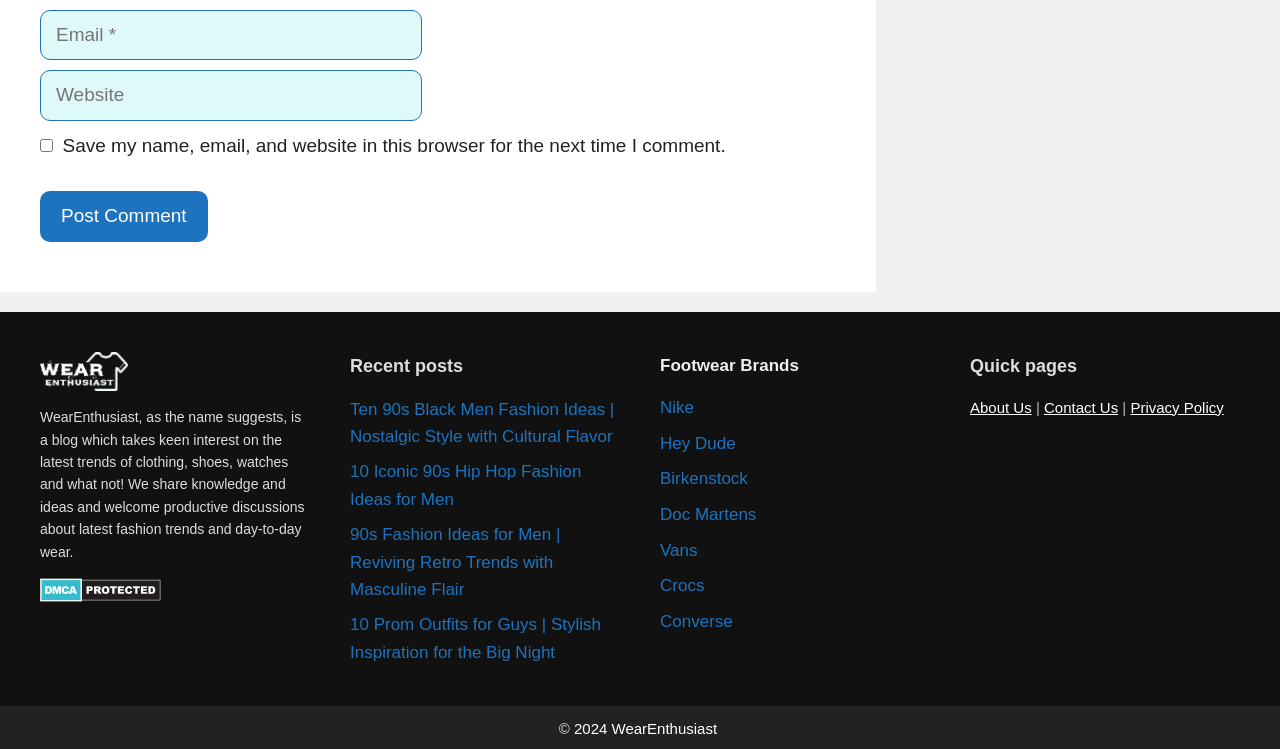Determine the bounding box coordinates of the clickable element to achieve the following action: 'Click 'Post Comment''. Provide the coordinates as four float values between 0 and 1, formatted as [left, top, right, bottom].

[0.031, 0.255, 0.162, 0.323]